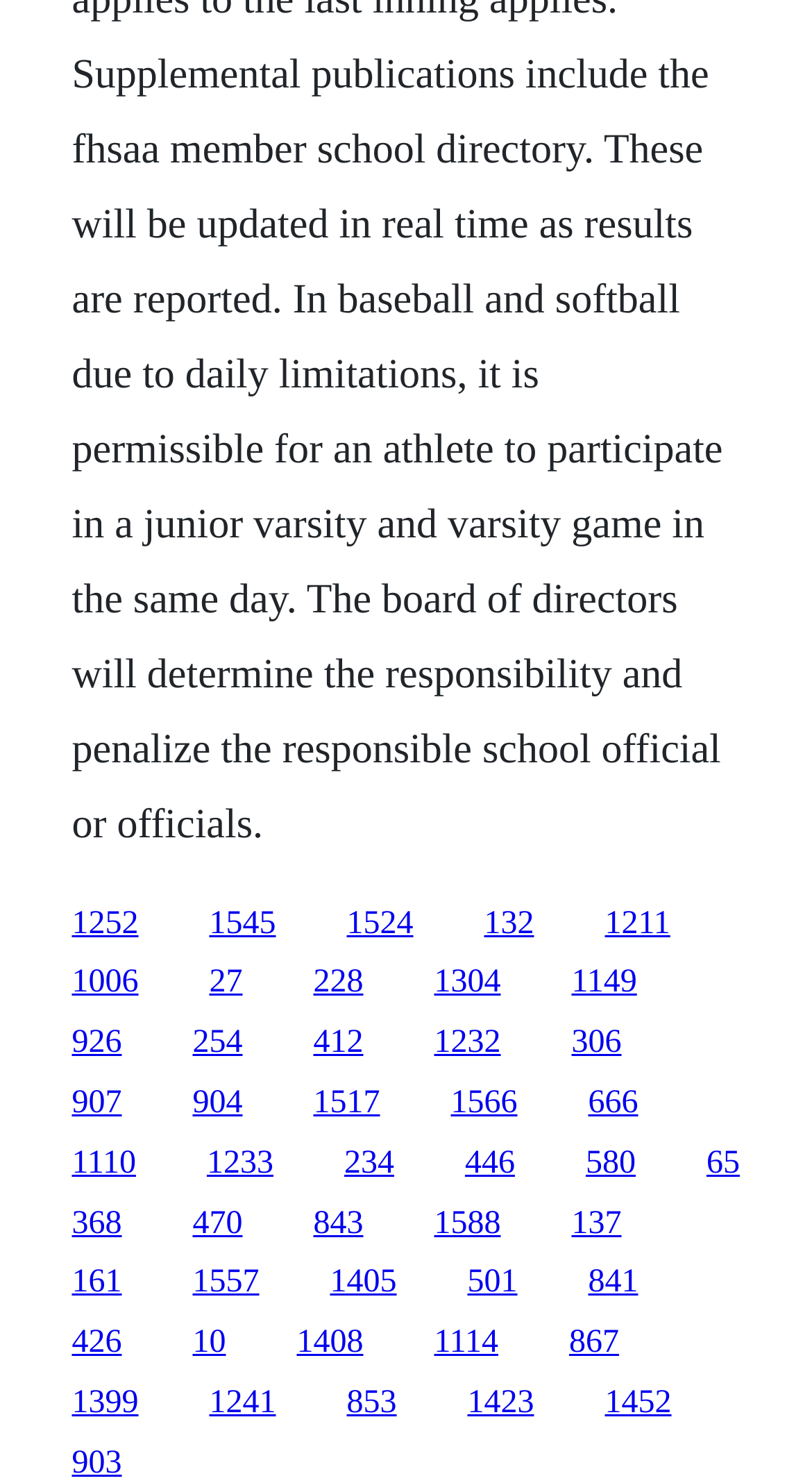Provide a one-word or one-phrase answer to the question:
What is the horizontal position of the link '907'?

Left